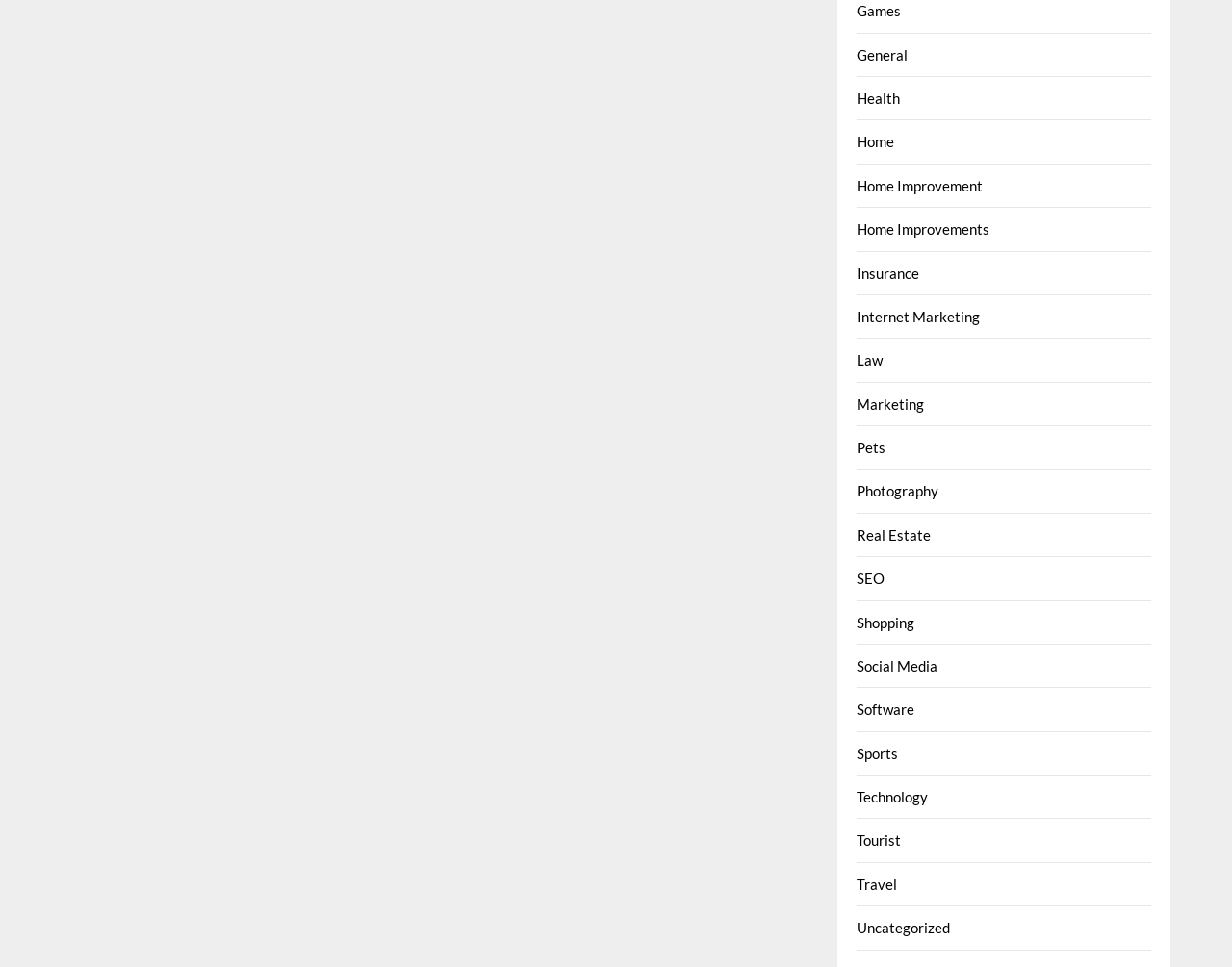Respond with a single word or phrase for the following question: 
What categories are available on this webpage?

Multiple categories